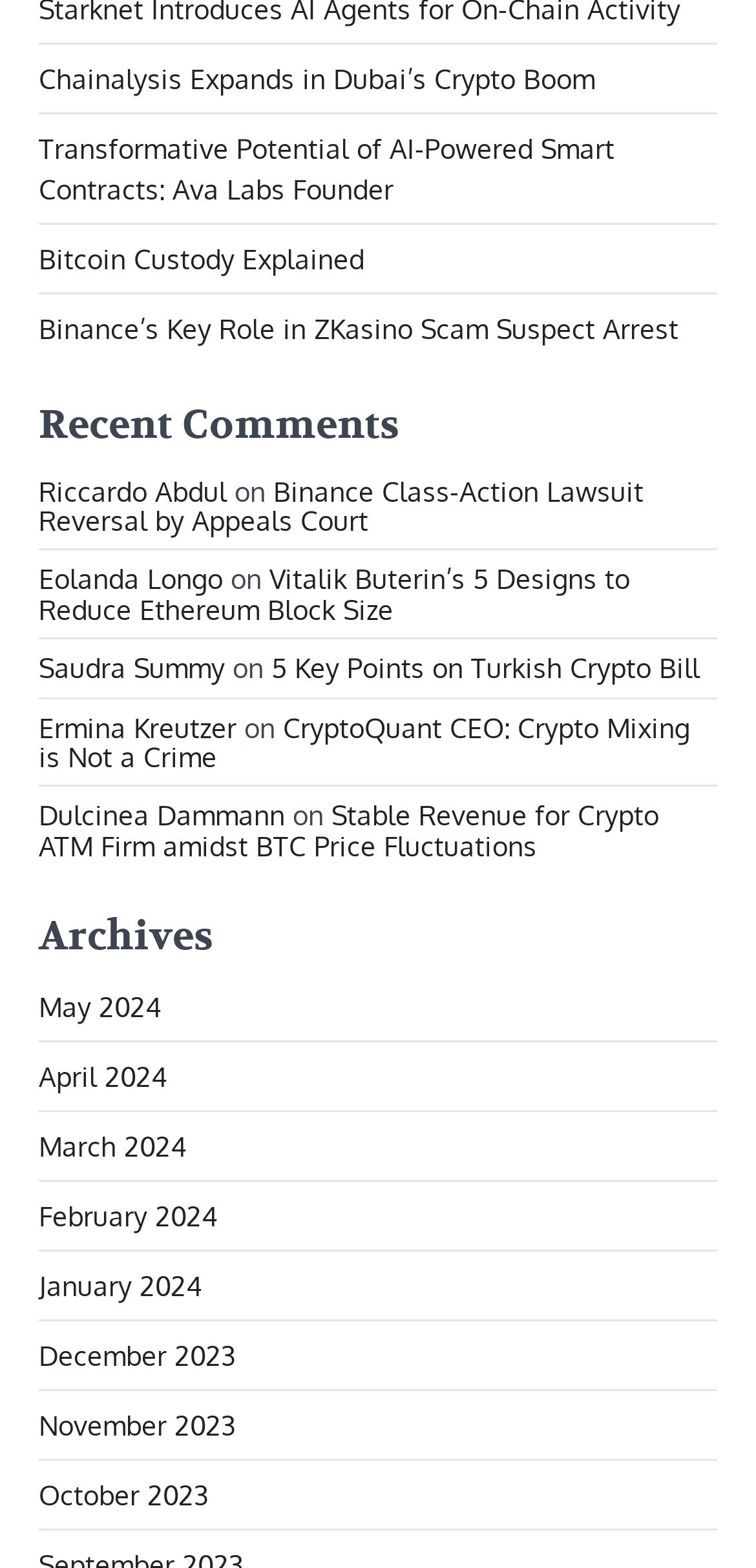Locate the bounding box coordinates of the area that needs to be clicked to fulfill the following instruction: "Check out Binance Class-Action Lawsuit Reversal by Appeals Court". The coordinates should be in the format of four float numbers between 0 and 1, namely [left, top, right, bottom].

[0.051, 0.302, 0.851, 0.342]